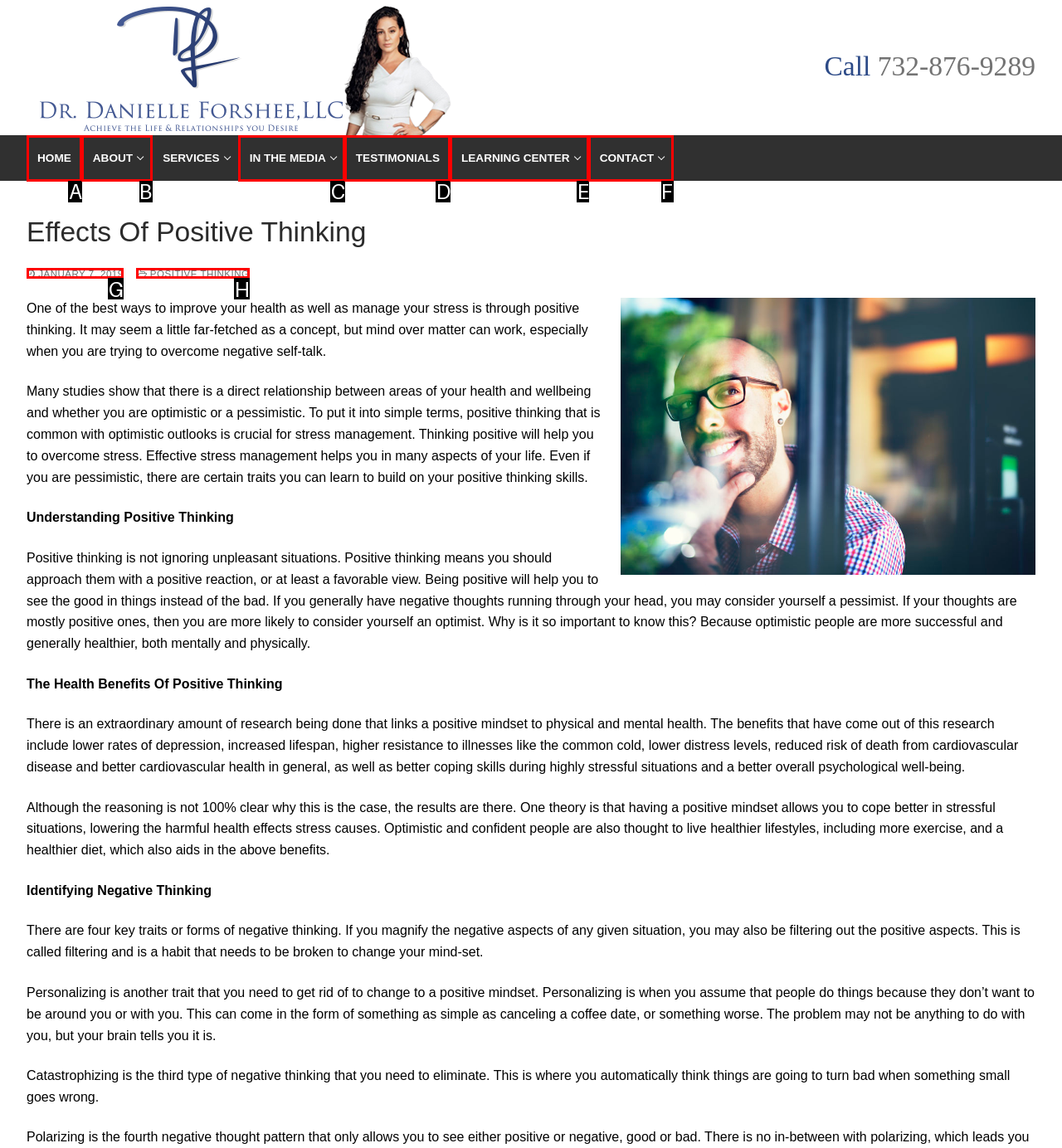Select the letter from the given choices that aligns best with the description: January 7, 2019. Reply with the specific letter only.

G